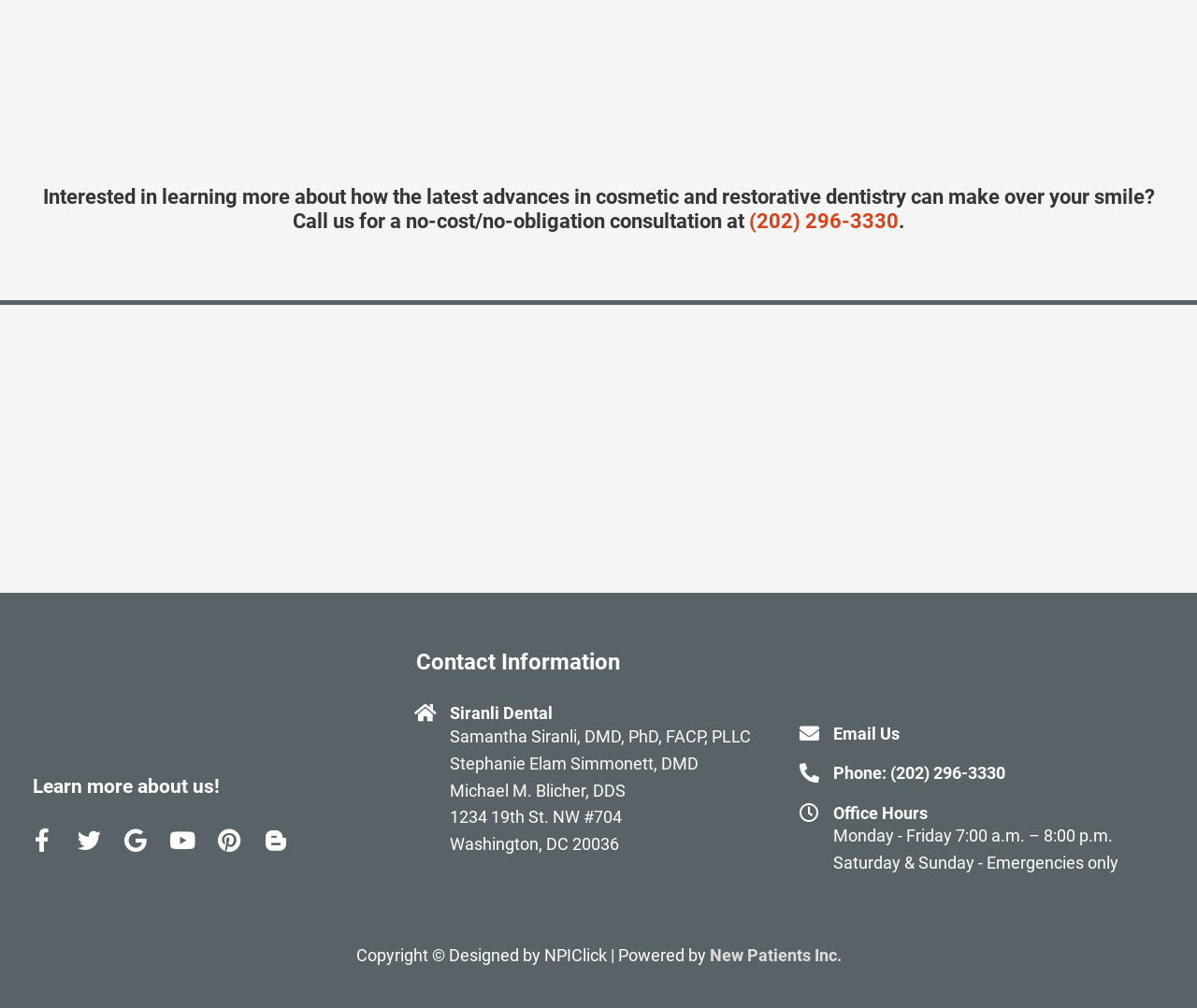Who are the dentists at Siranli Dental?
Refer to the image and answer the question using a single word or phrase.

Samantha Siranli, Stephanie Elam Simmonett, Michael M. Blicher